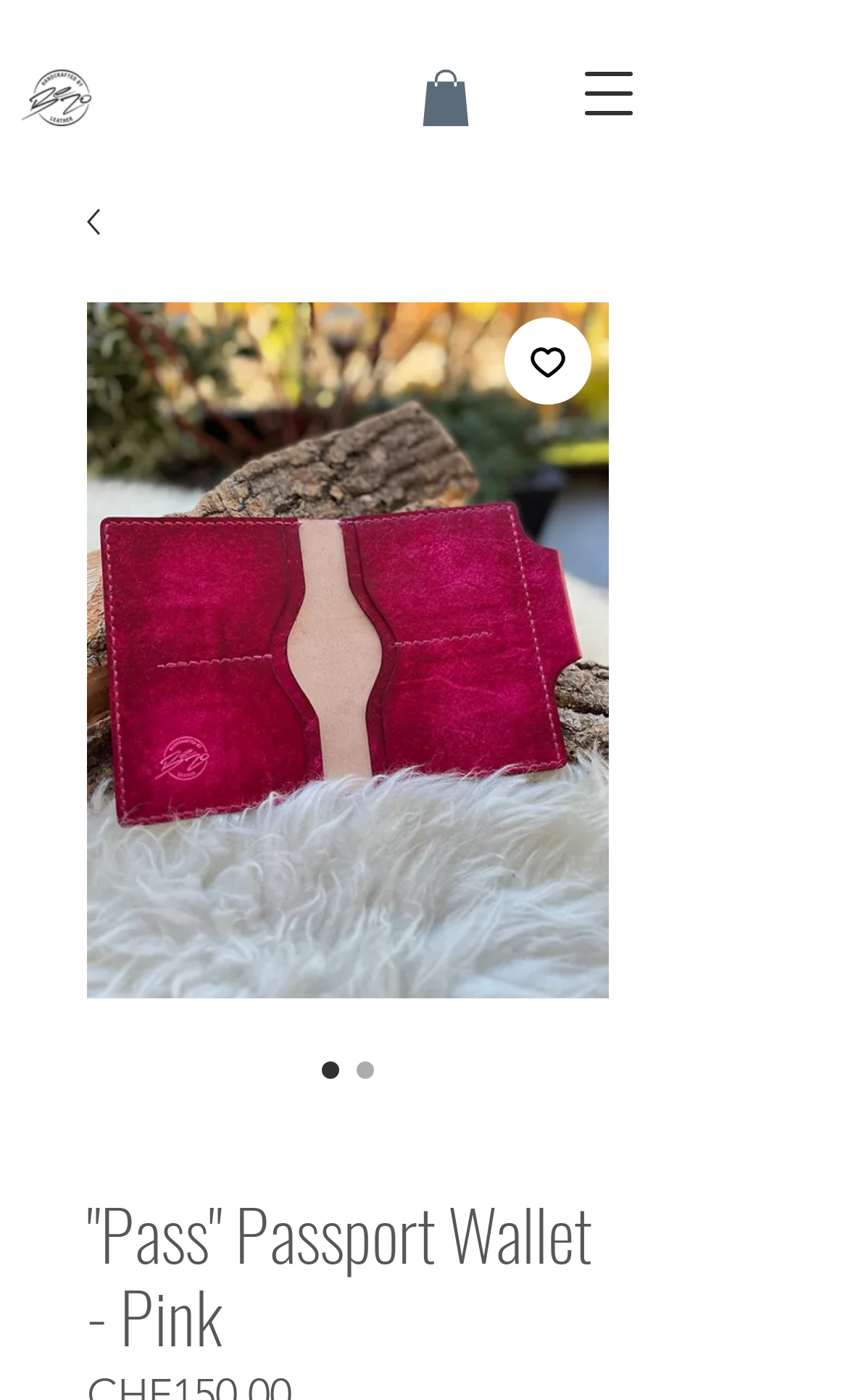Given the element description "aria-label="Open navigation menu"" in the screenshot, predict the bounding box coordinates of that UI element.

[0.654, 0.028, 0.782, 0.106]